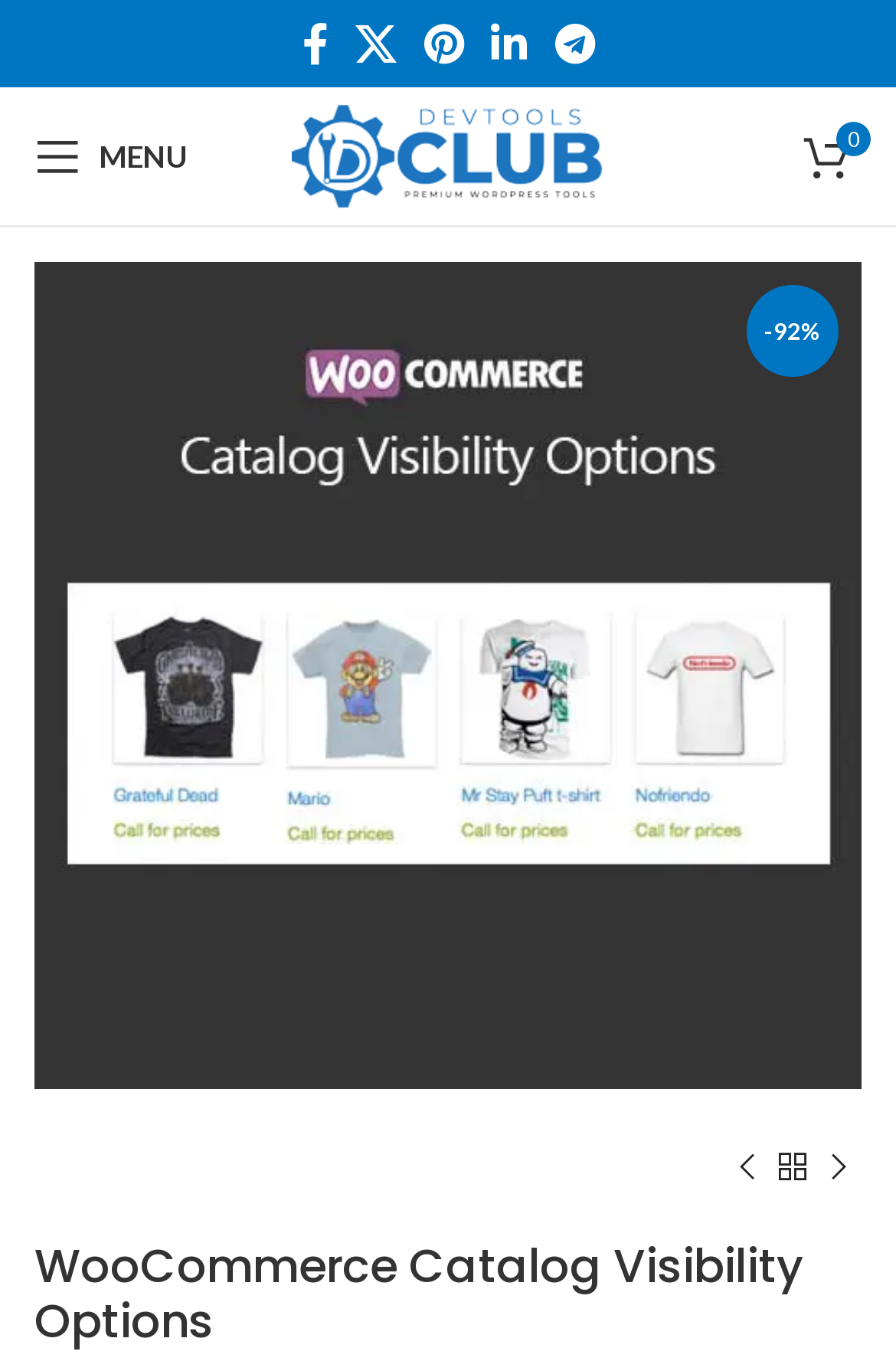Find the bounding box of the element with the following description: "Menu". The coordinates must be four float numbers between 0 and 1, formatted as [left, top, right, bottom].

[0.013, 0.081, 0.236, 0.149]